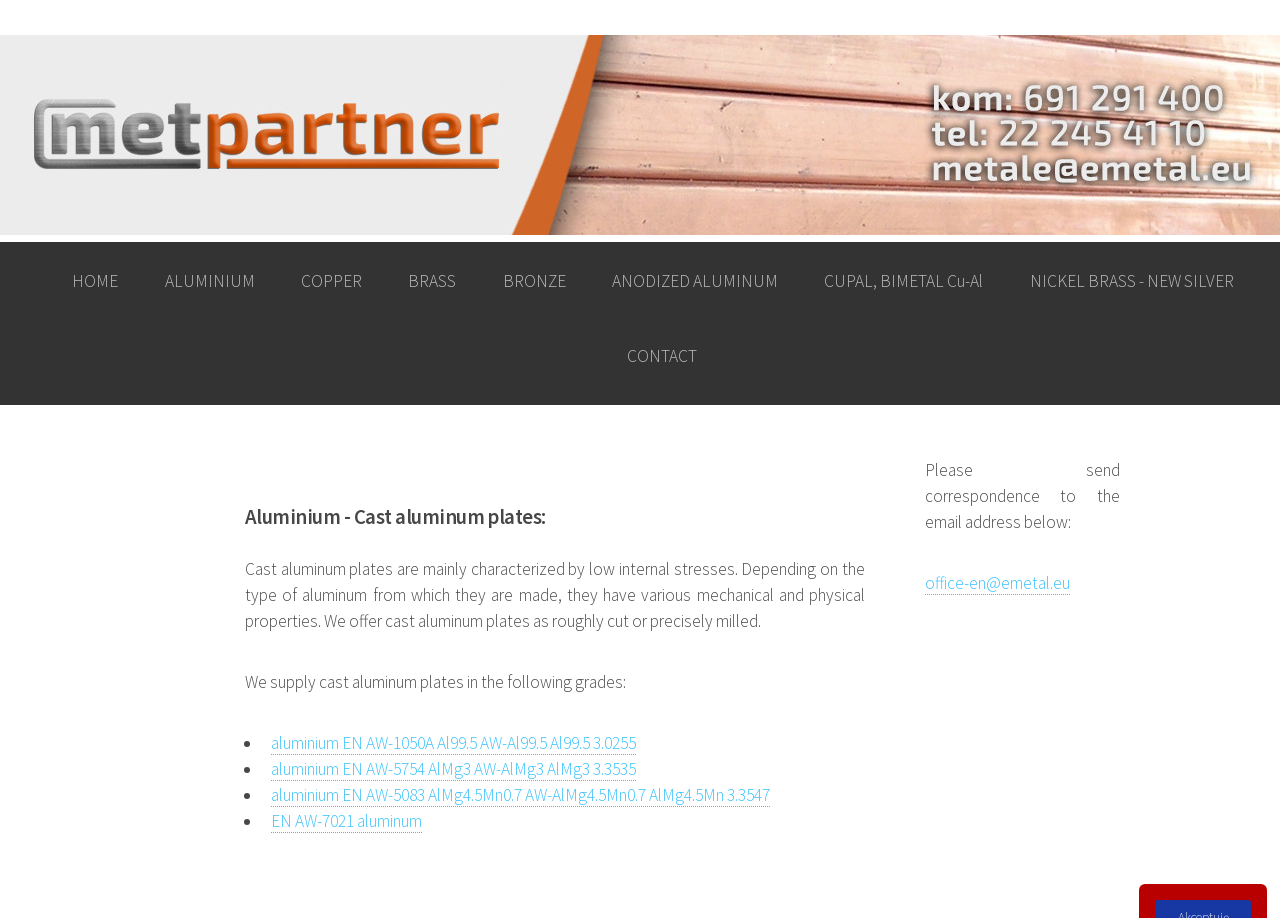What is the purpose of cast aluminum plates?
Look at the screenshot and respond with a single word or phrase.

Not mentioned